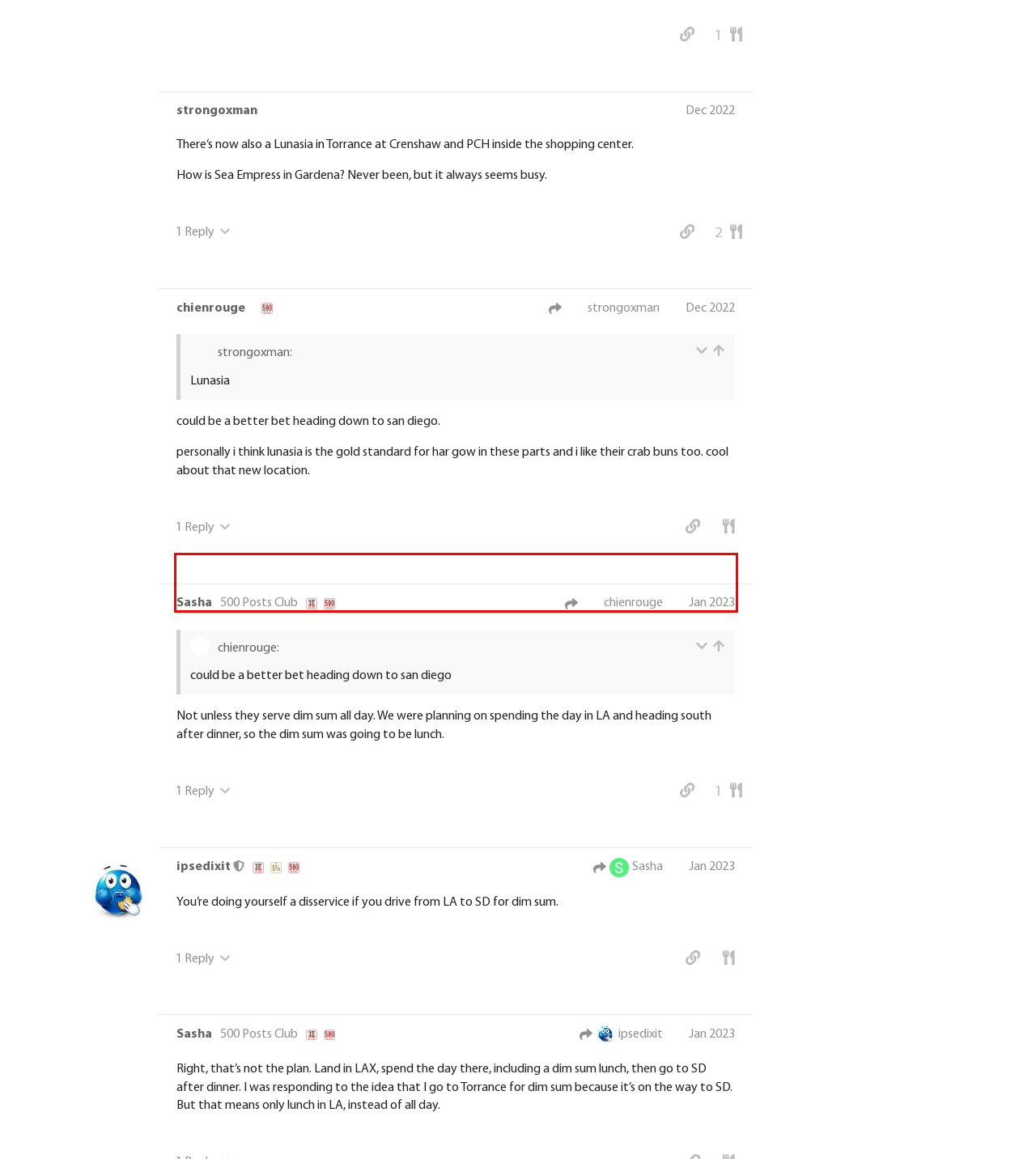Please use OCR to extract the text content from the red bounding box in the provided webpage screenshot.

Right, that’s not the plan. Land in LAX, spend the day there, including a dim sum lunch, then go to SD after dinner. I was responding to the idea that I go to Torrance for dim sum because it’s on the way to SD. But that means only lunch in LA, instead of all day.